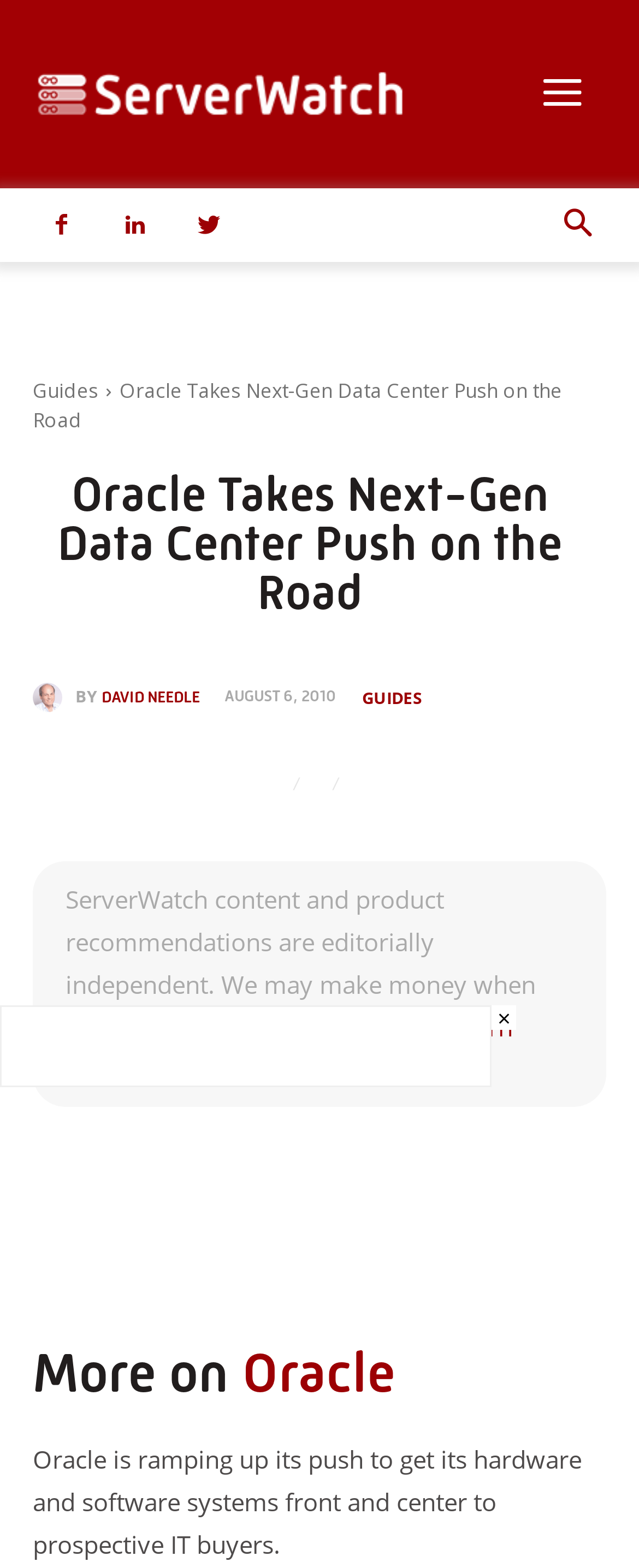Determine the bounding box coordinates of the element's region needed to click to follow the instruction: "View David Needle's profile". Provide these coordinates as four float numbers between 0 and 1, formatted as [left, top, right, bottom].

[0.051, 0.435, 0.118, 0.454]